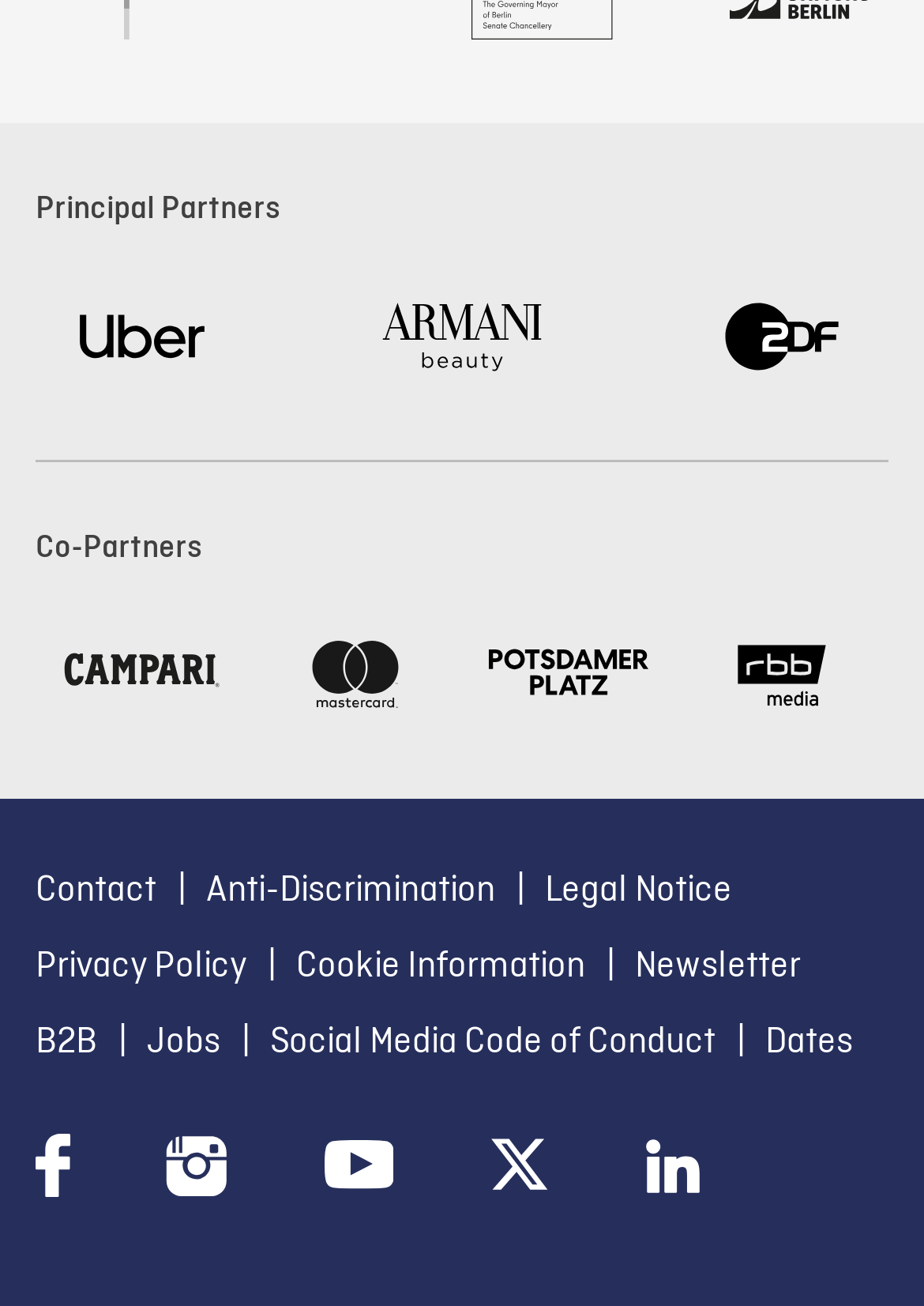How many columns of links are there in the 'Co-Partners' section?
Answer the question with a single word or phrase, referring to the image.

3